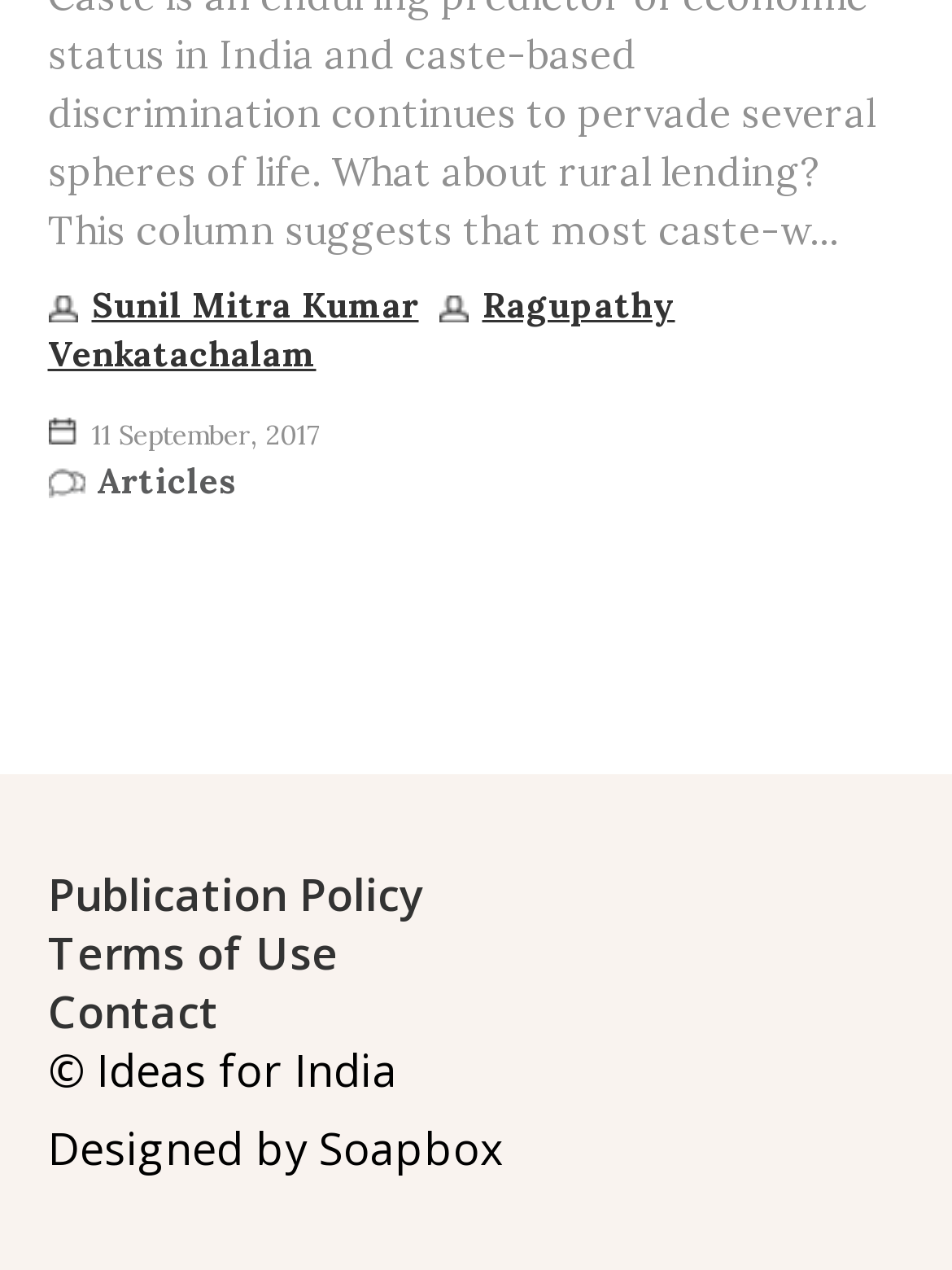Please respond to the question with a concise word or phrase:
What is the name of the organization that designed the website?

Soapbox